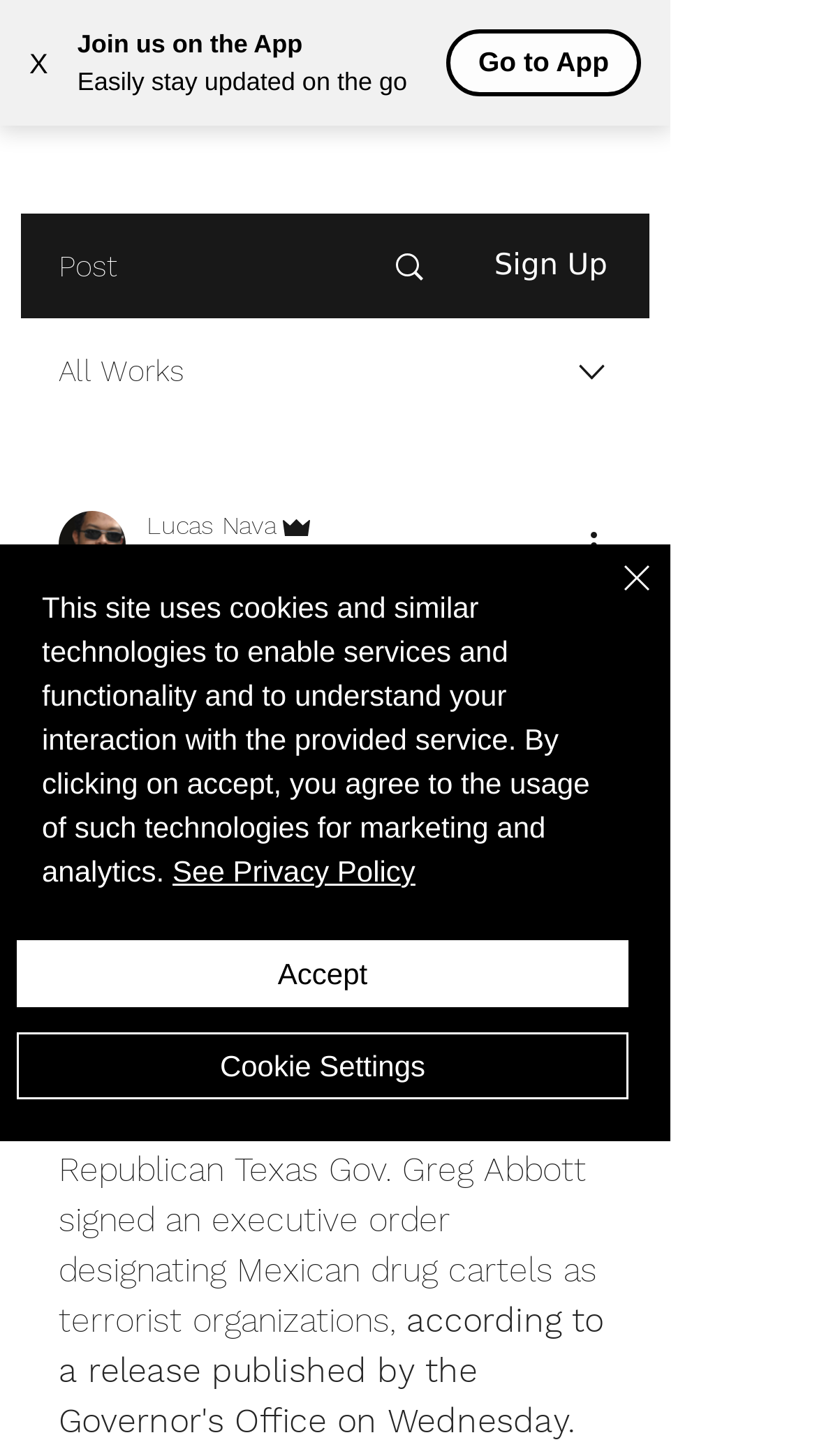Please identify the primary heading of the webpage and give its text content.

Texas Gov. Abbott: "Cartels are terrorists, and it’s time we treated them that way"